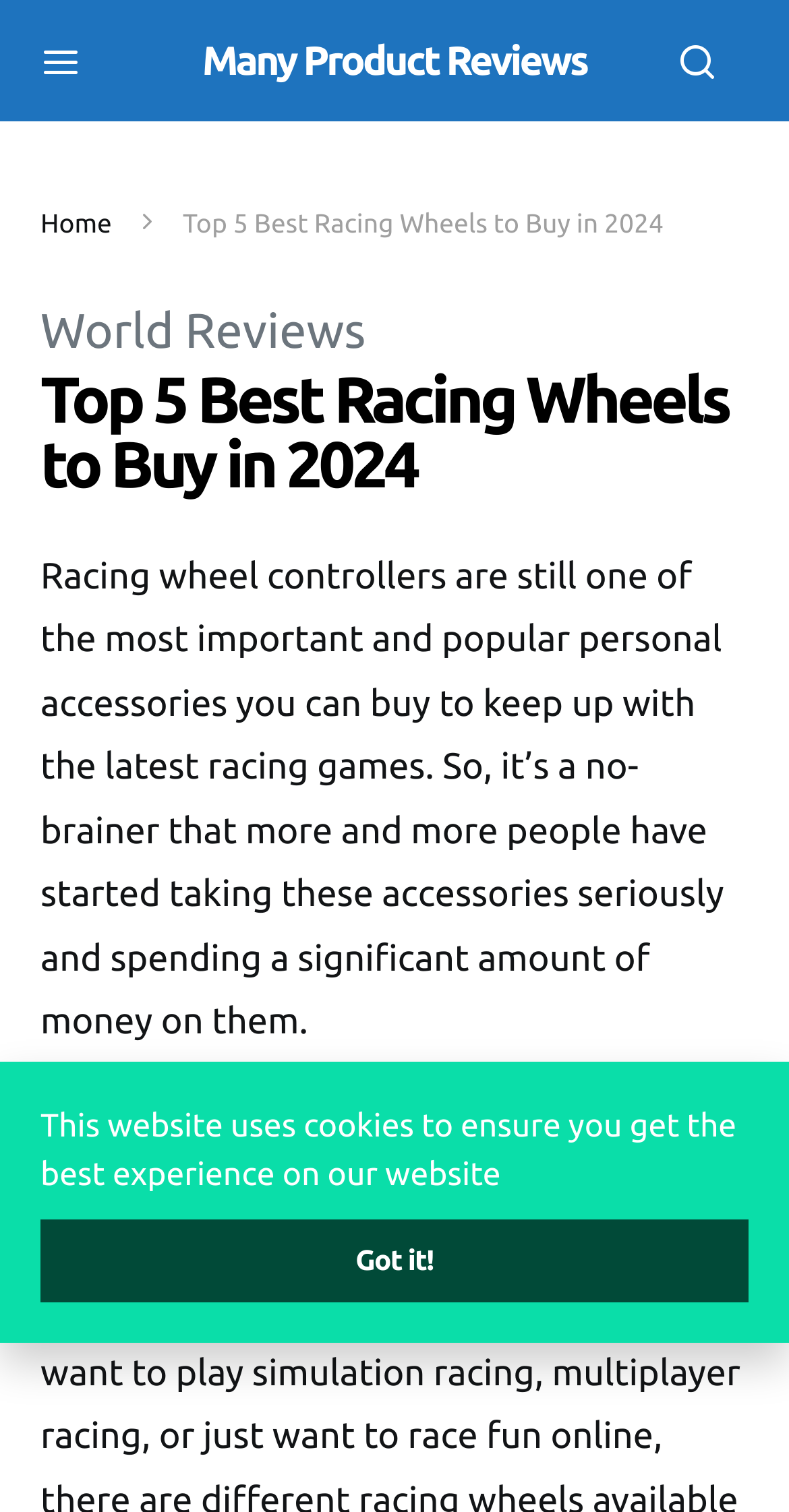Please examine the image and answer the question with a detailed explanation:
What type of products are reviewed on this website?

Based on the webpage content, specifically the heading 'Top 5 Best Racing Wheels to Buy in 2024' and the text 'Racing wheel controllers are still one of the most important and popular personal accessories you can buy to keep up with the latest racing games.', it can be inferred that this website reviews racing wheels.